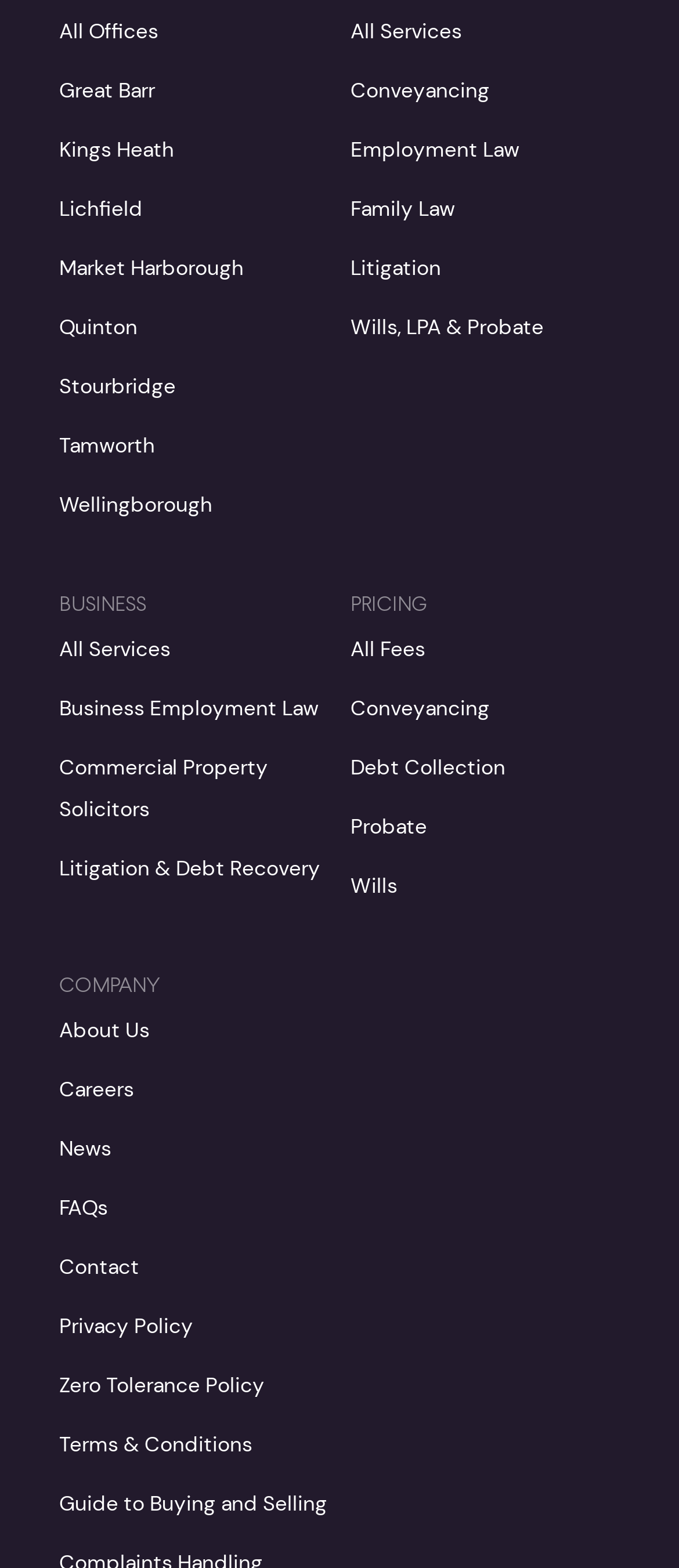Provide the bounding box coordinates of the area you need to click to execute the following instruction: "View Conveyancing services".

[0.517, 0.048, 0.722, 0.066]